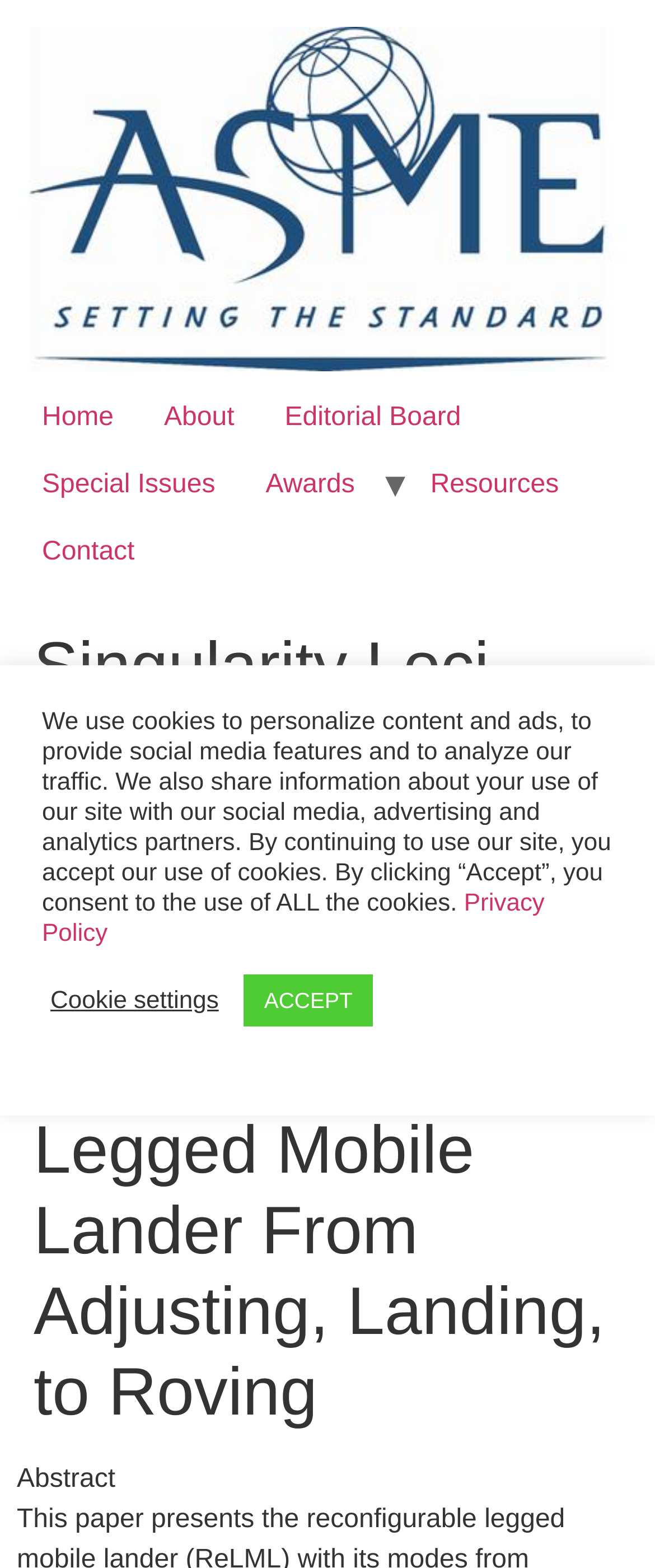Please find the bounding box coordinates for the clickable element needed to perform this instruction: "go to ASME Journal of Mechanisms and Robotics".

[0.026, 0.017, 0.974, 0.245]